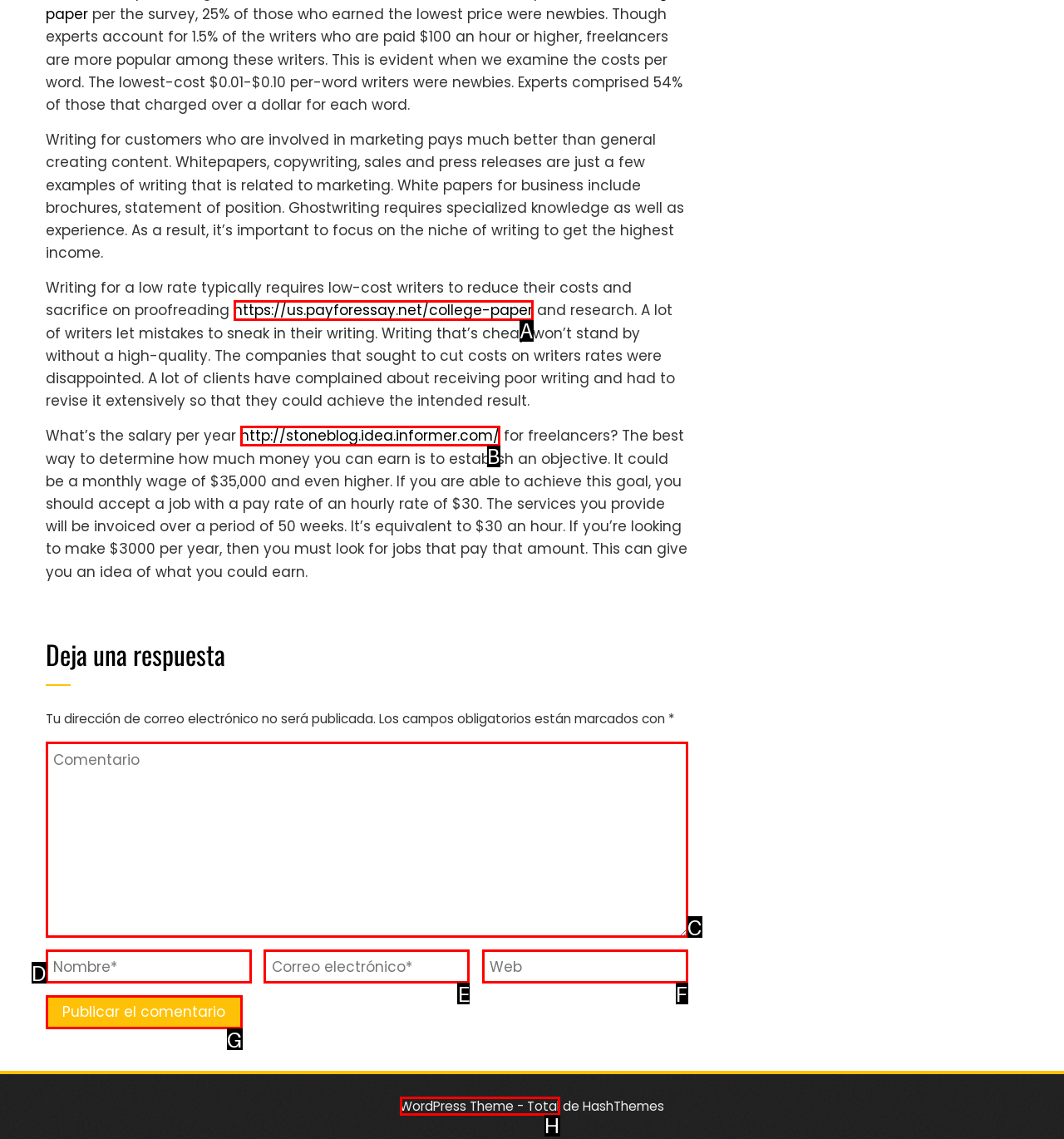Point out which UI element to click to complete this task: Check out the WordPress theme
Answer with the letter corresponding to the right option from the available choices.

H